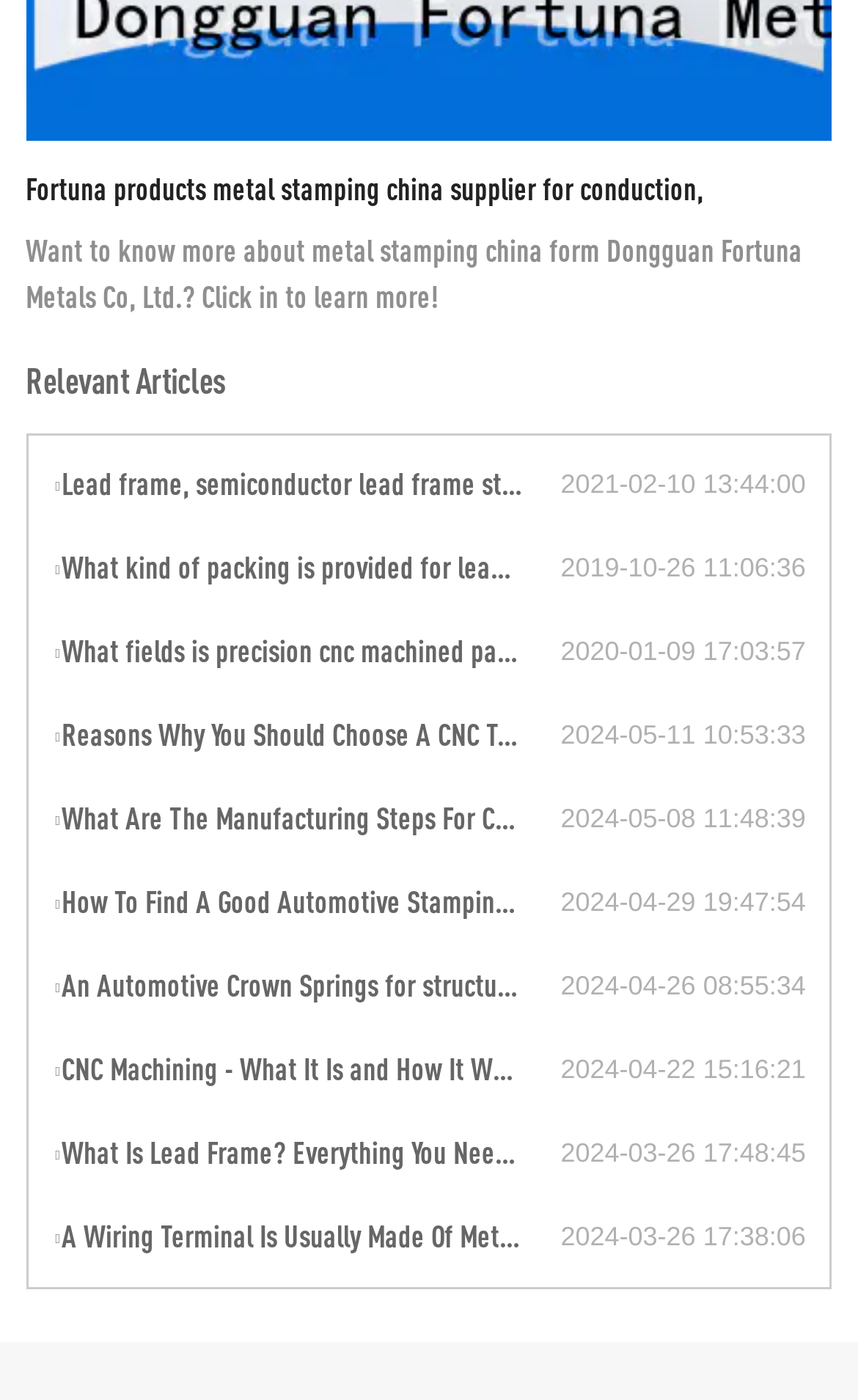Please specify the bounding box coordinates of the clickable region necessary for completing the following instruction: "Read article about What kind of packing is provided for lead frame stamping process?". The coordinates must consist of four float numbers between 0 and 1, i.e., [left, top, right, bottom].

[0.061, 0.389, 0.653, 0.425]